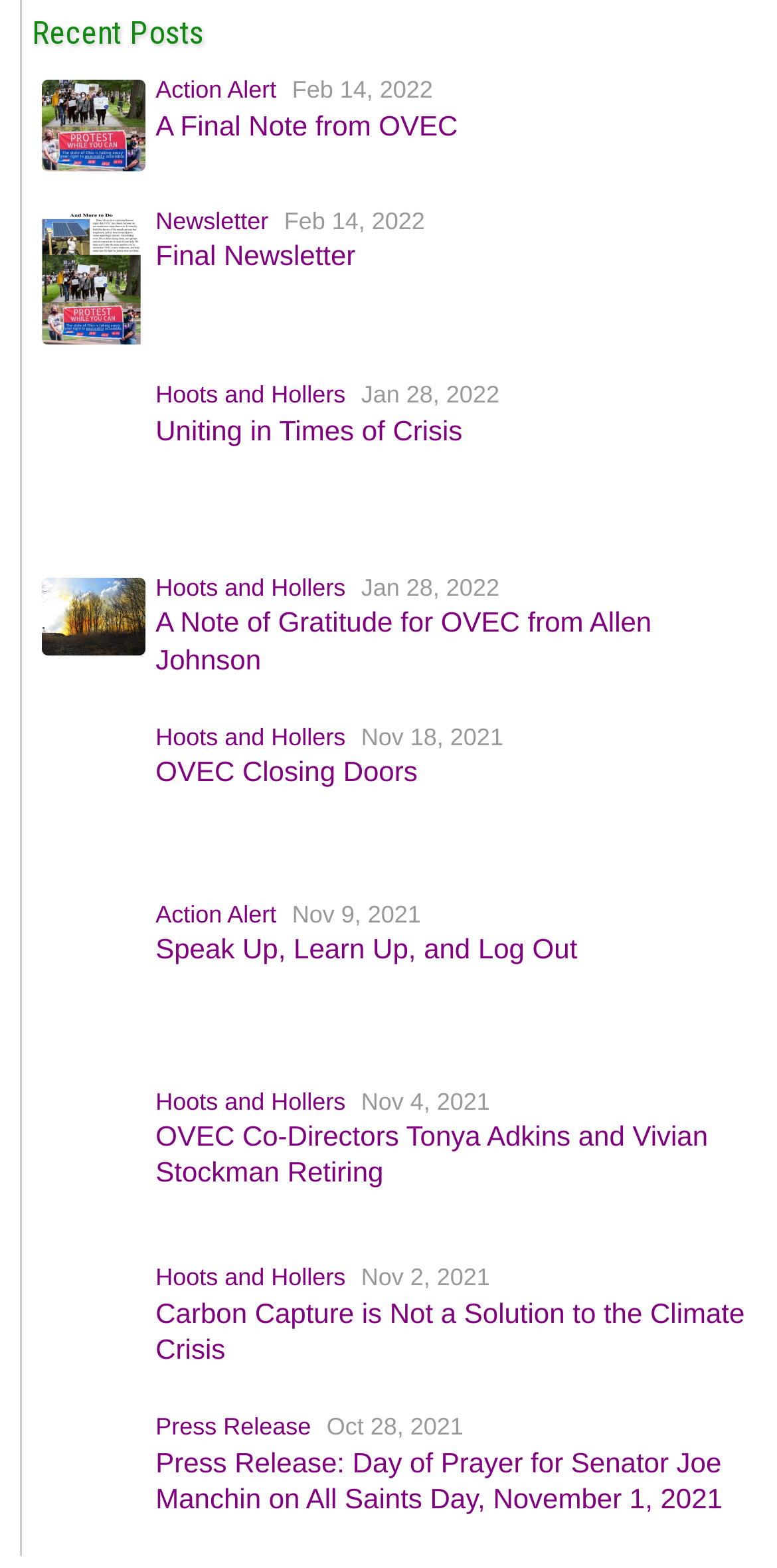Determine the bounding box coordinates of the region to click in order to accomplish the following instruction: "Open the 'OVEC Co-Directors Tonya Adkins and Vivian Stockman Retiring' article". Provide the coordinates as four float numbers between 0 and 1, specifically [left, top, right, bottom].

[0.2, 0.714, 0.911, 0.758]